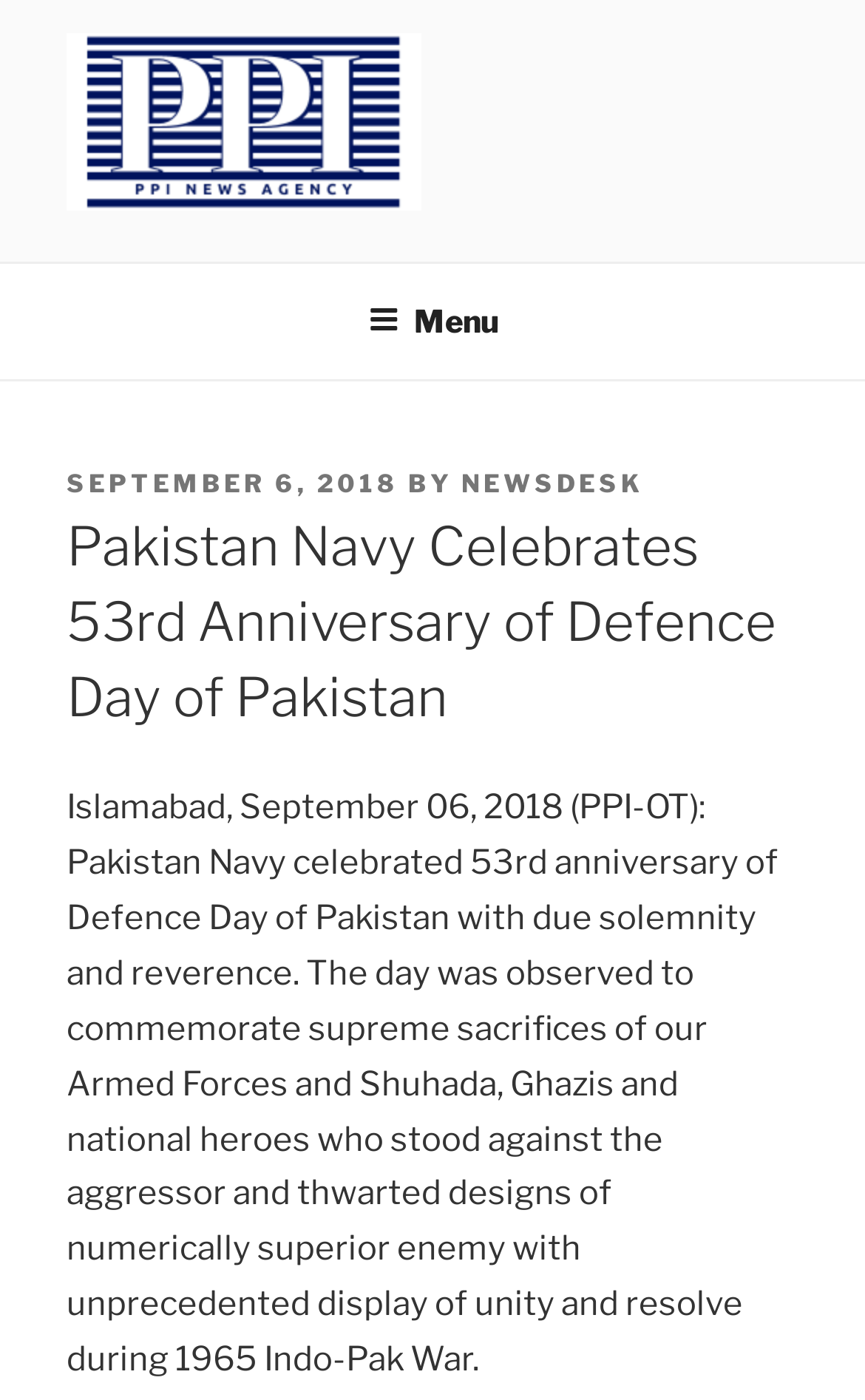Reply to the question with a brief word or phrase: Where did the event take place?

Islamabad